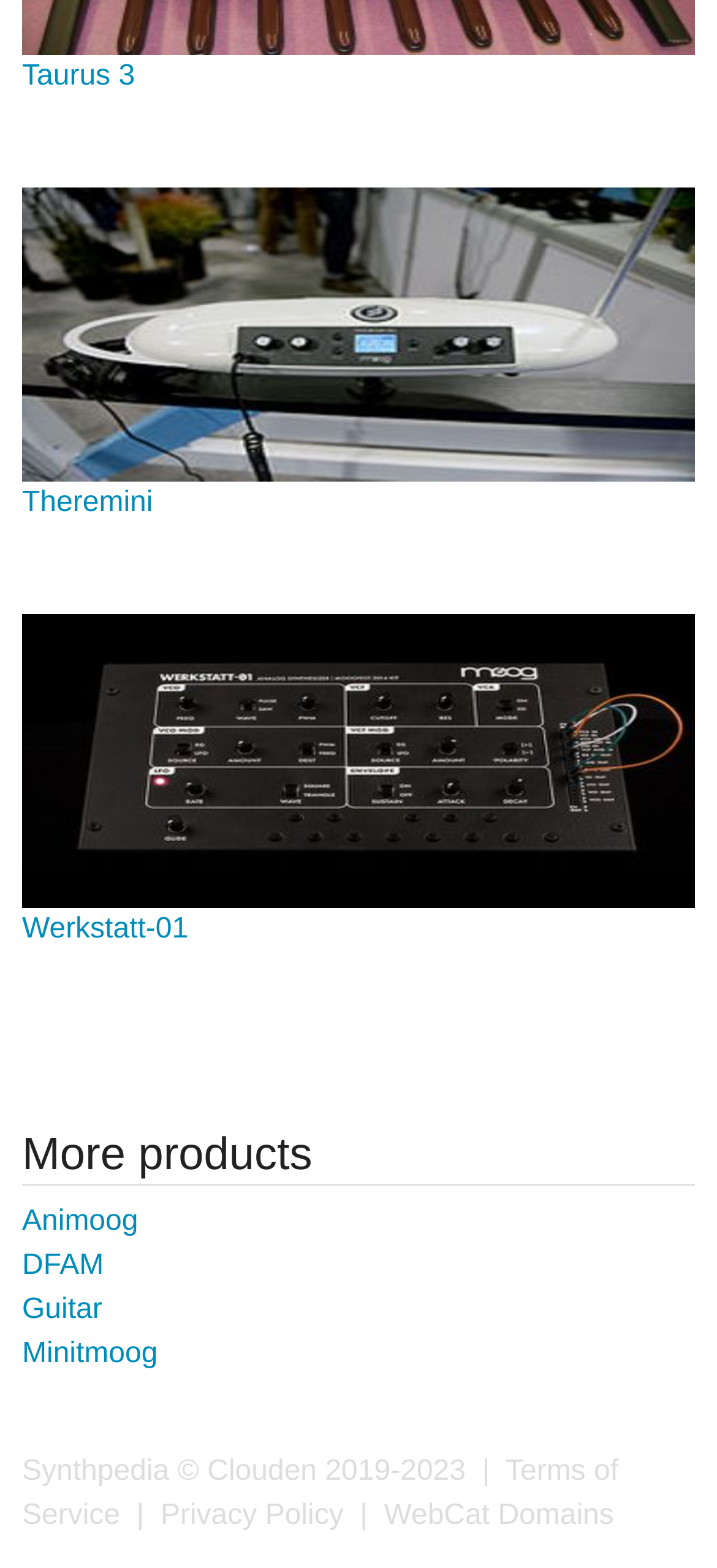Based on the image, please respond to the question with as much detail as possible:
How many footer links are there?

I counted the number of link elements in the footer section, which are 5 in total. These links are 'Synthpedia', 'Clouden', 'Terms of Service', 'Privacy Policy', and 'WebCat Domains'.